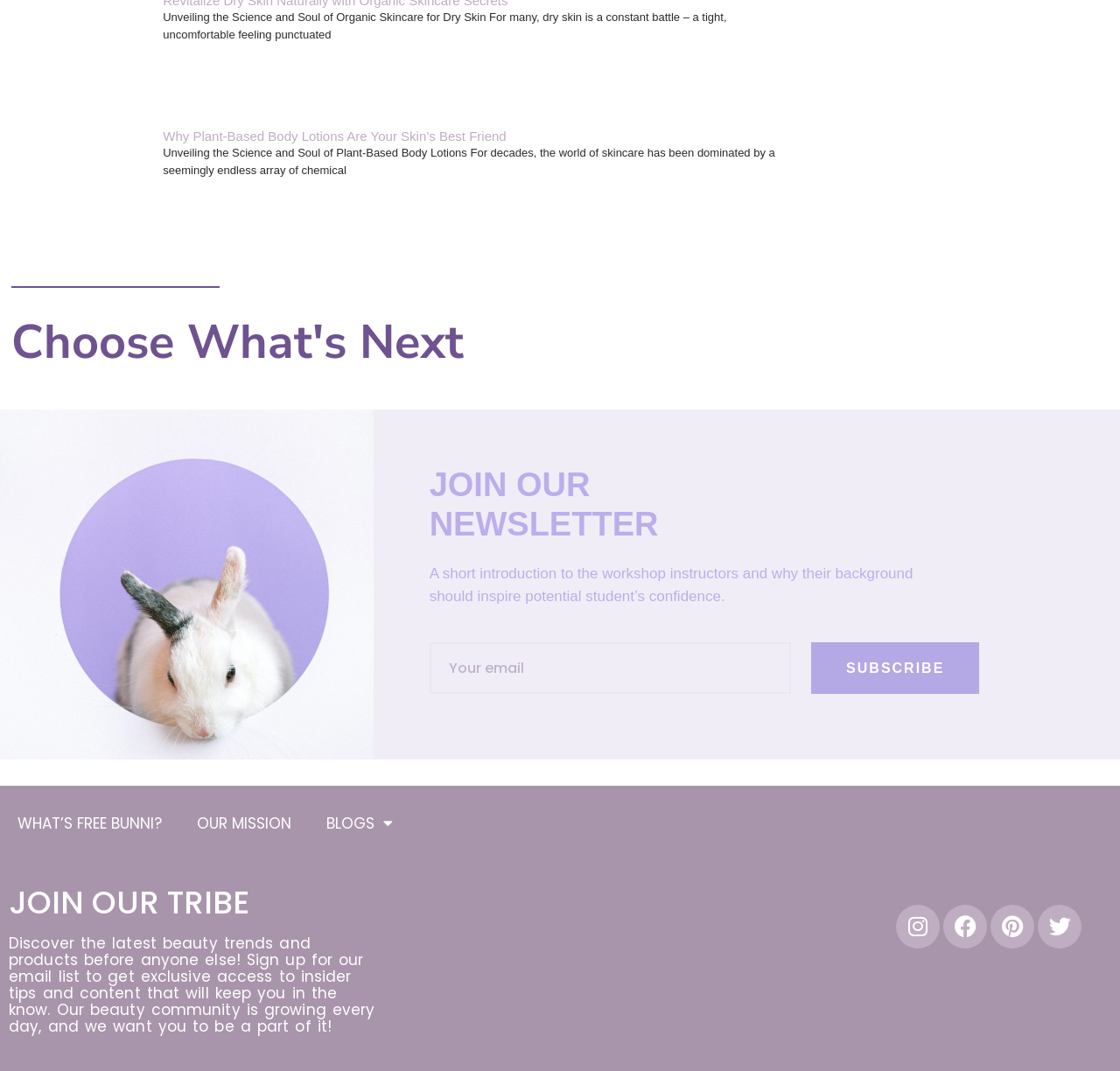From the element description: "Pinterest", extract the bounding box coordinates of the UI element. The coordinates should be expressed as four float numbers between 0 and 1, in the order [left, top, right, bottom].

[0.885, 0.845, 0.924, 0.885]